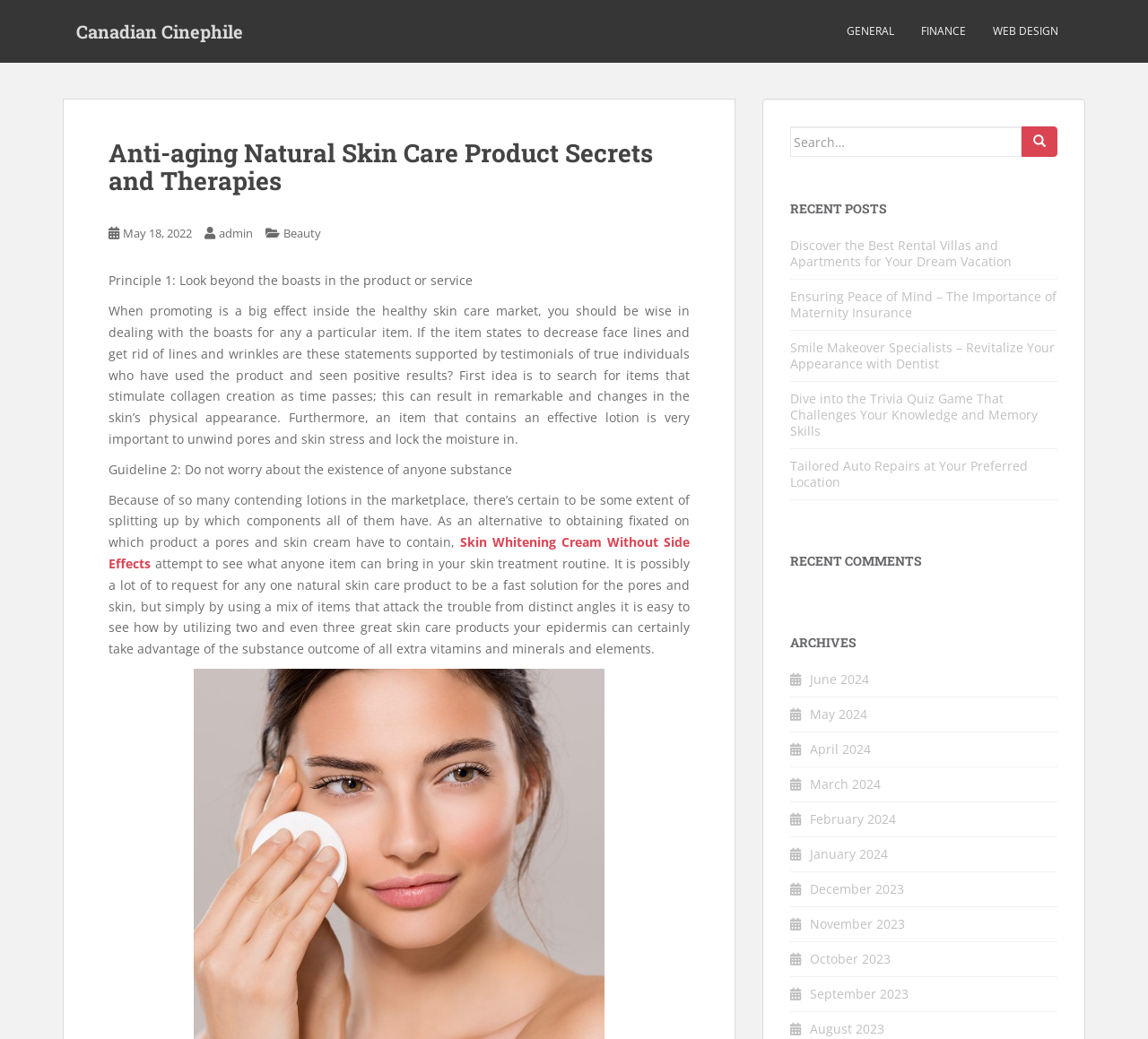Determine the bounding box coordinates for the area that needs to be clicked to fulfill this task: "Click on the 'I-PULSE F2 32mm Feeder LG4-M7A00-120' link". The coordinates must be given as four float numbers between 0 and 1, i.e., [left, top, right, bottom].

None